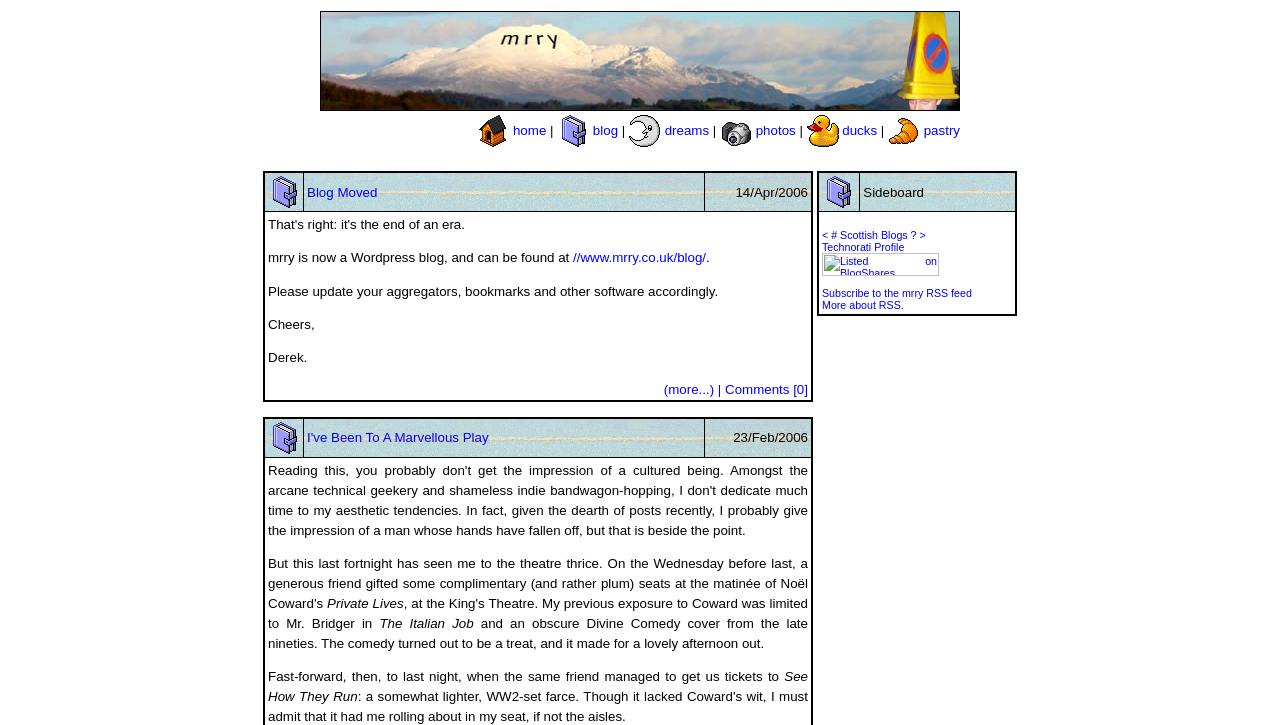Answer the question below in one word or phrase:
What is the title of the weblog?

mrry